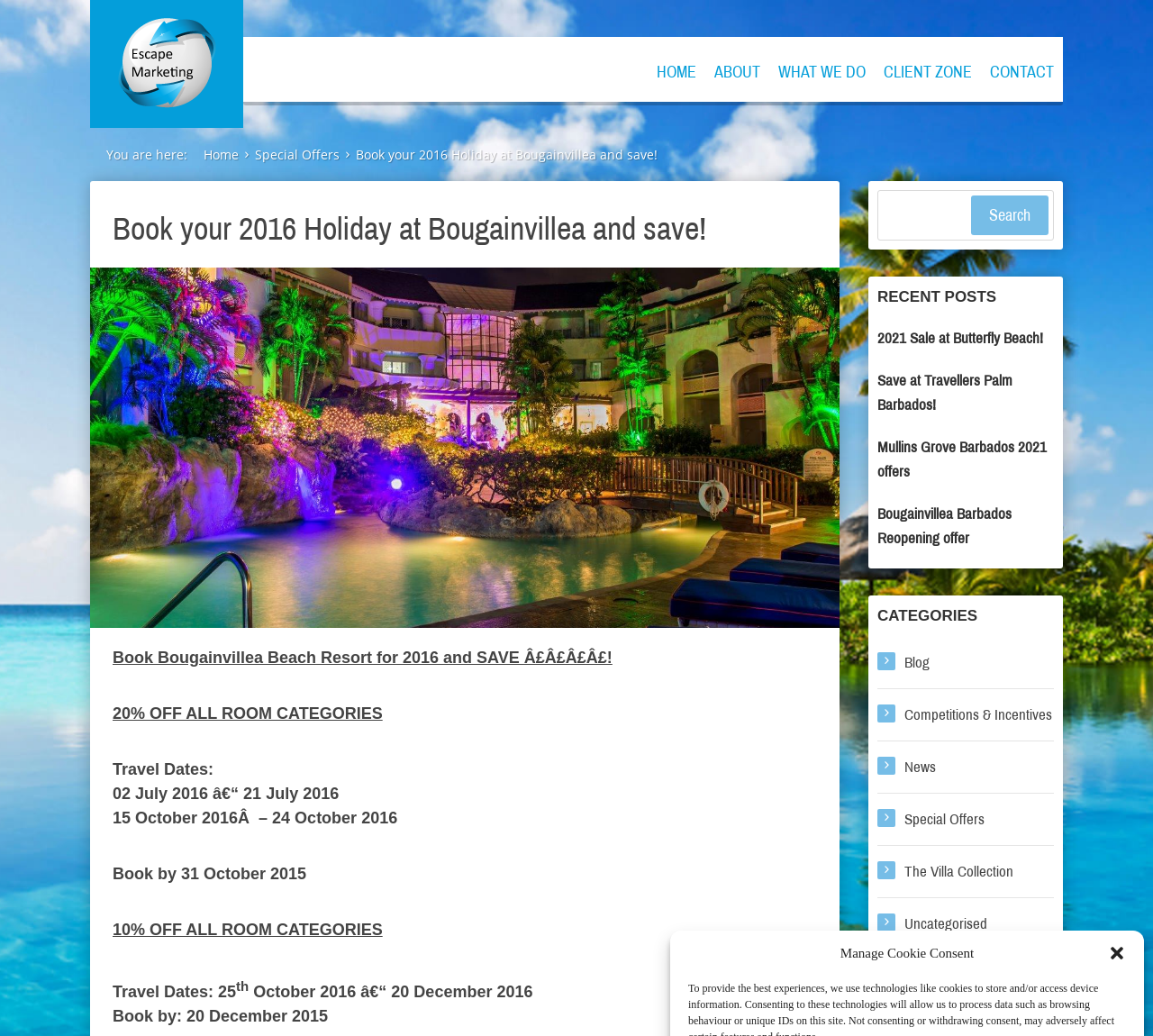Find the bounding box coordinates for the HTML element specified by: "Special Offers".

[0.784, 0.783, 0.854, 0.799]